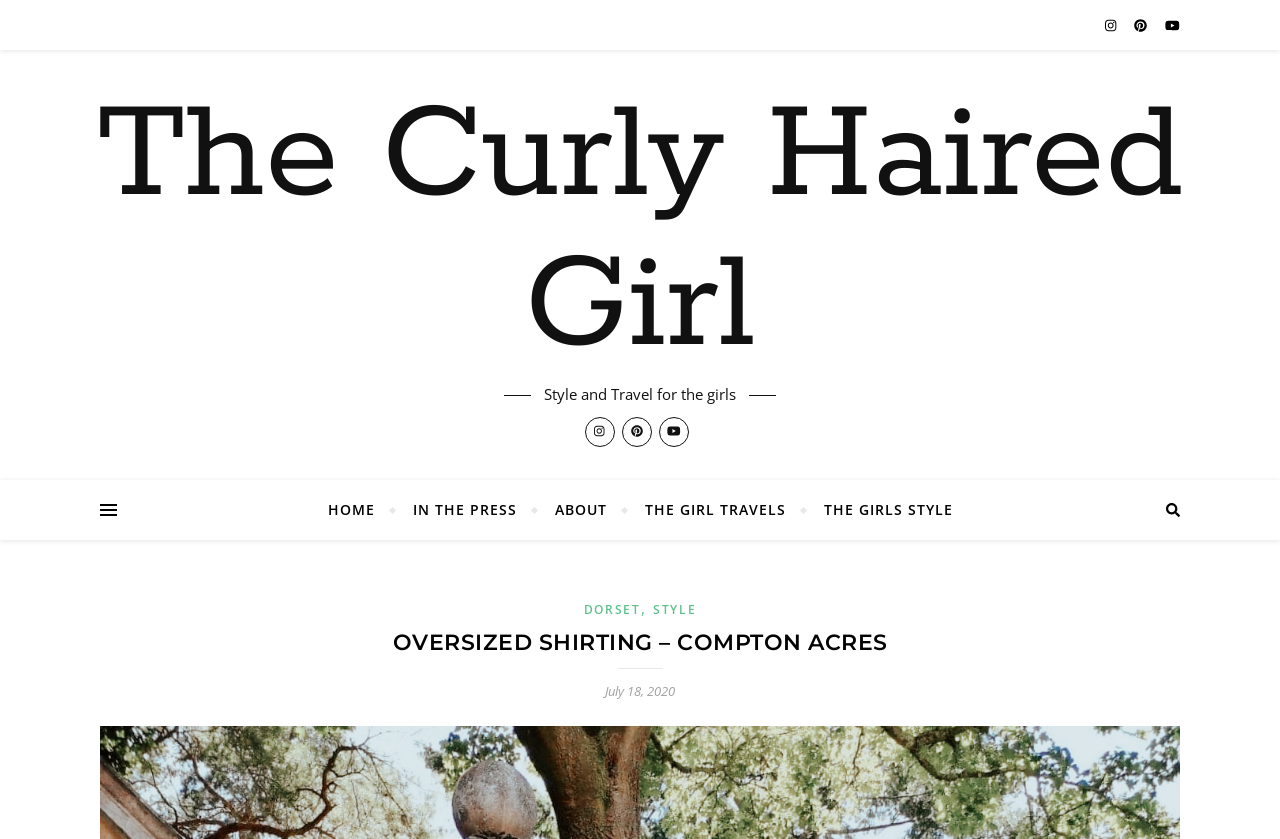Identify the bounding box coordinates for the UI element described as follows: "The Girls Style". Ensure the coordinates are four float numbers between 0 and 1, formatted as [left, top, right, bottom].

[0.63, 0.572, 0.744, 0.644]